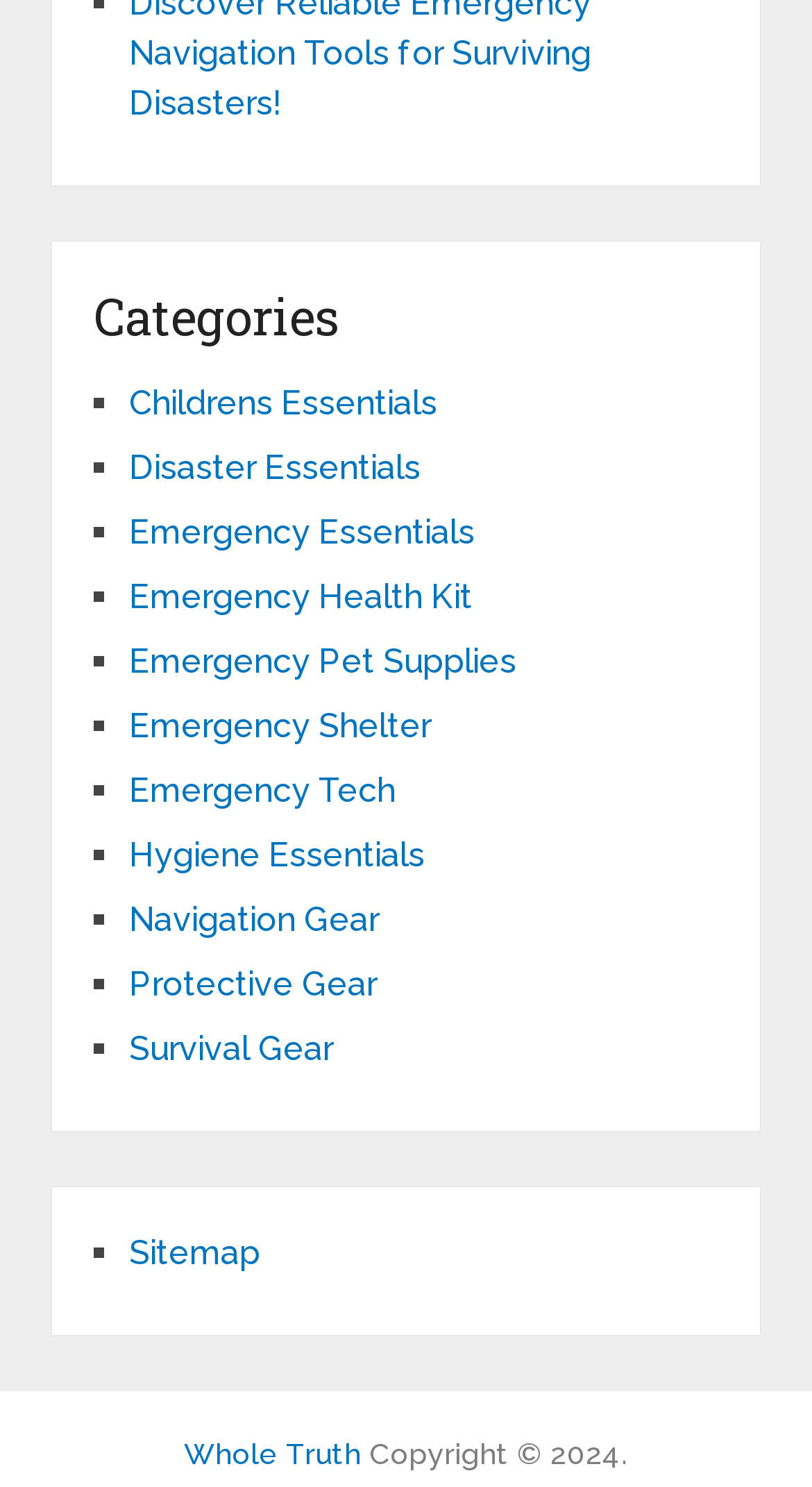Using the elements shown in the image, answer the question comprehensively: Is there a link to a website called 'Whole Truth'?

I found a link at the bottom of the page labeled 'Whole Truth', which suggests that there is a link to a website with that name.